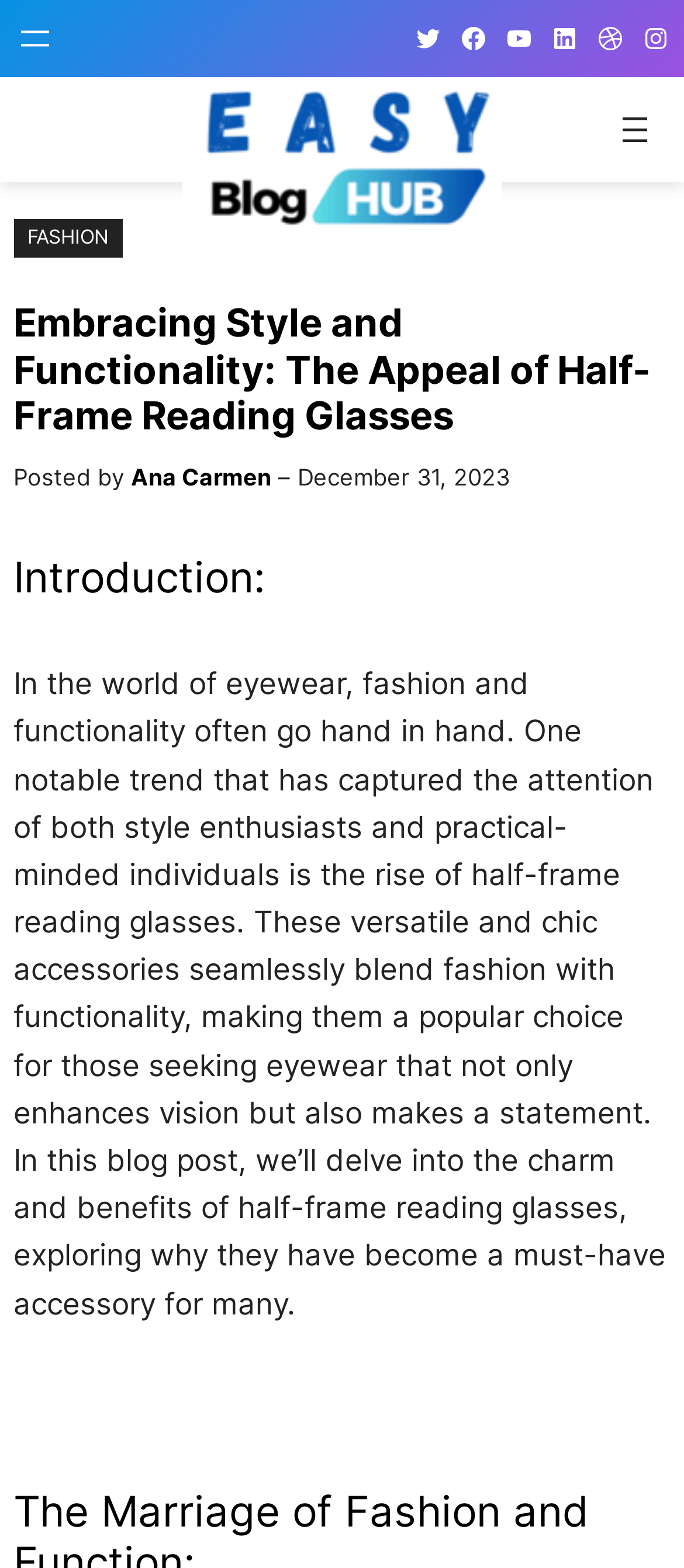What is the author of the blog post?
Please provide a comprehensive answer to the question based on the webpage screenshot.

I found the author's name by looking at the text 'Posted by' followed by the author's name, which is Ana Carmen.